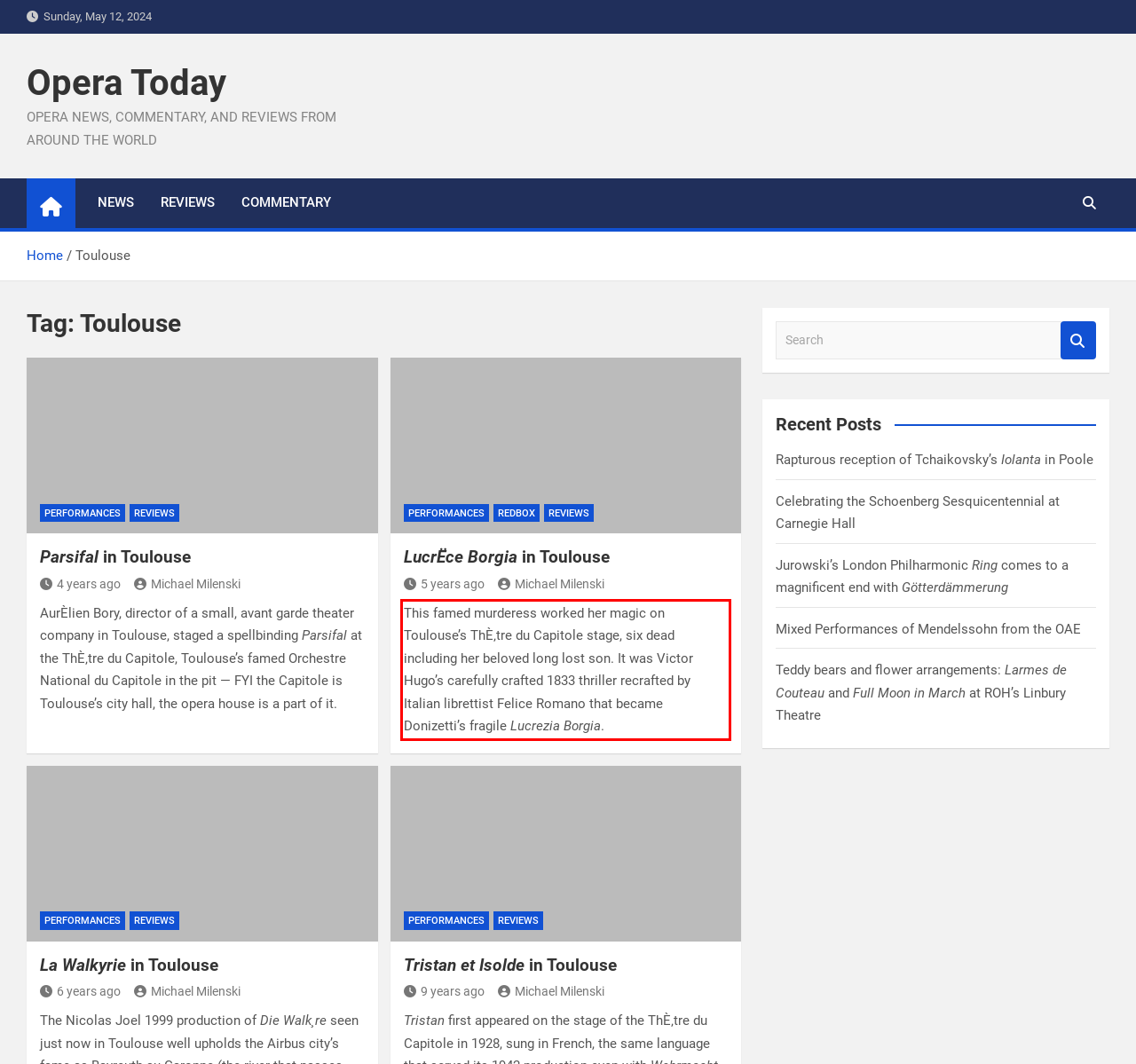Please perform OCR on the text content within the red bounding box that is highlighted in the provided webpage screenshot.

This famed murderess worked her magic on Toulouse’s ThÈ‚tre du Capitole stage, six dead including her beloved long lost son. It was Victor Hugo’s carefully crafted 1833 thriller recrafted by Italian librettist Felice Romano that became Donizetti’s fragile Lucrezia Borgia.